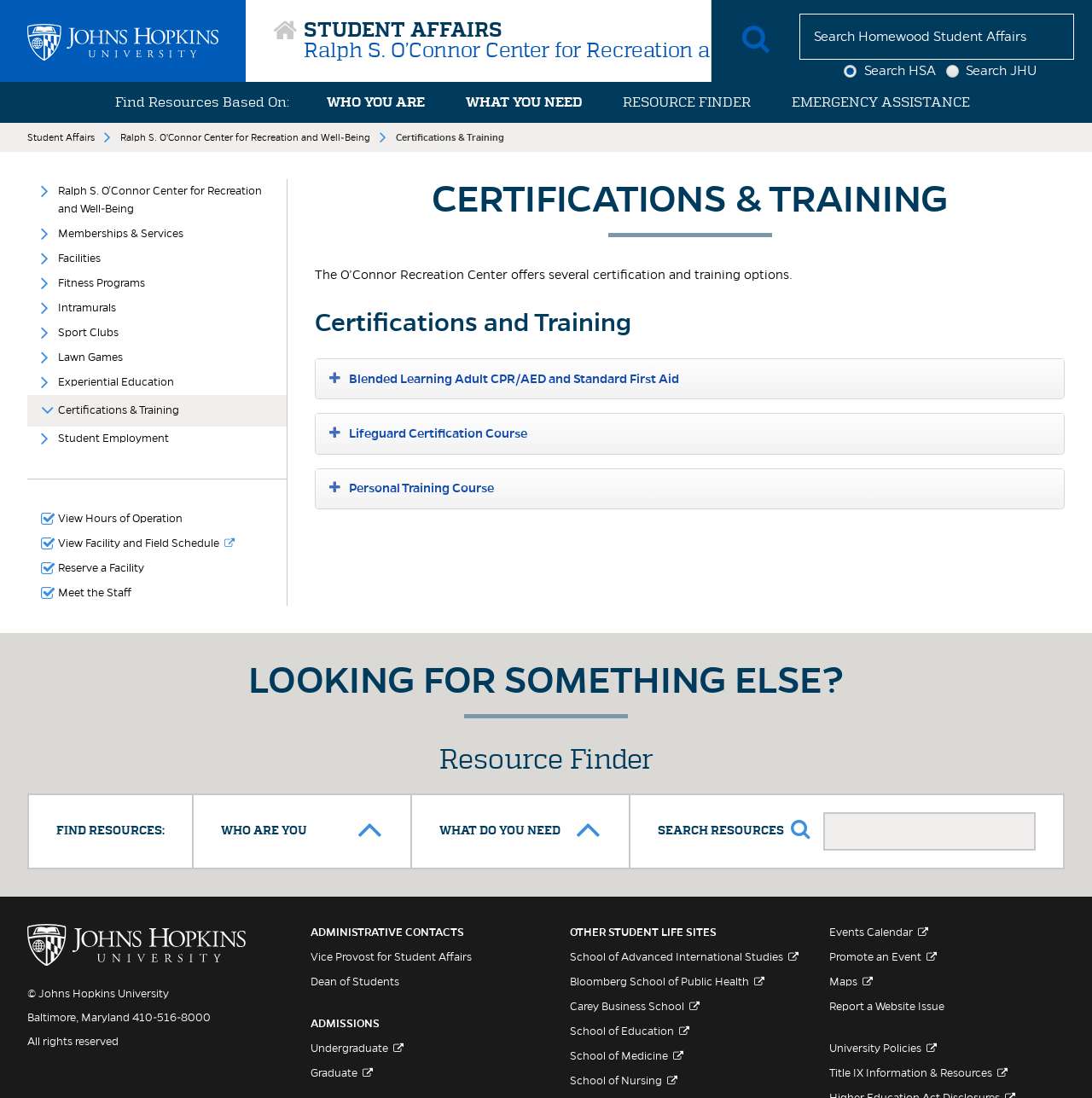Indicate the bounding box coordinates of the element that needs to be clicked to satisfy the following instruction: "Search for something else". The coordinates should be four float numbers between 0 and 1, i.e., [left, top, right, bottom].

[0.577, 0.723, 0.974, 0.791]